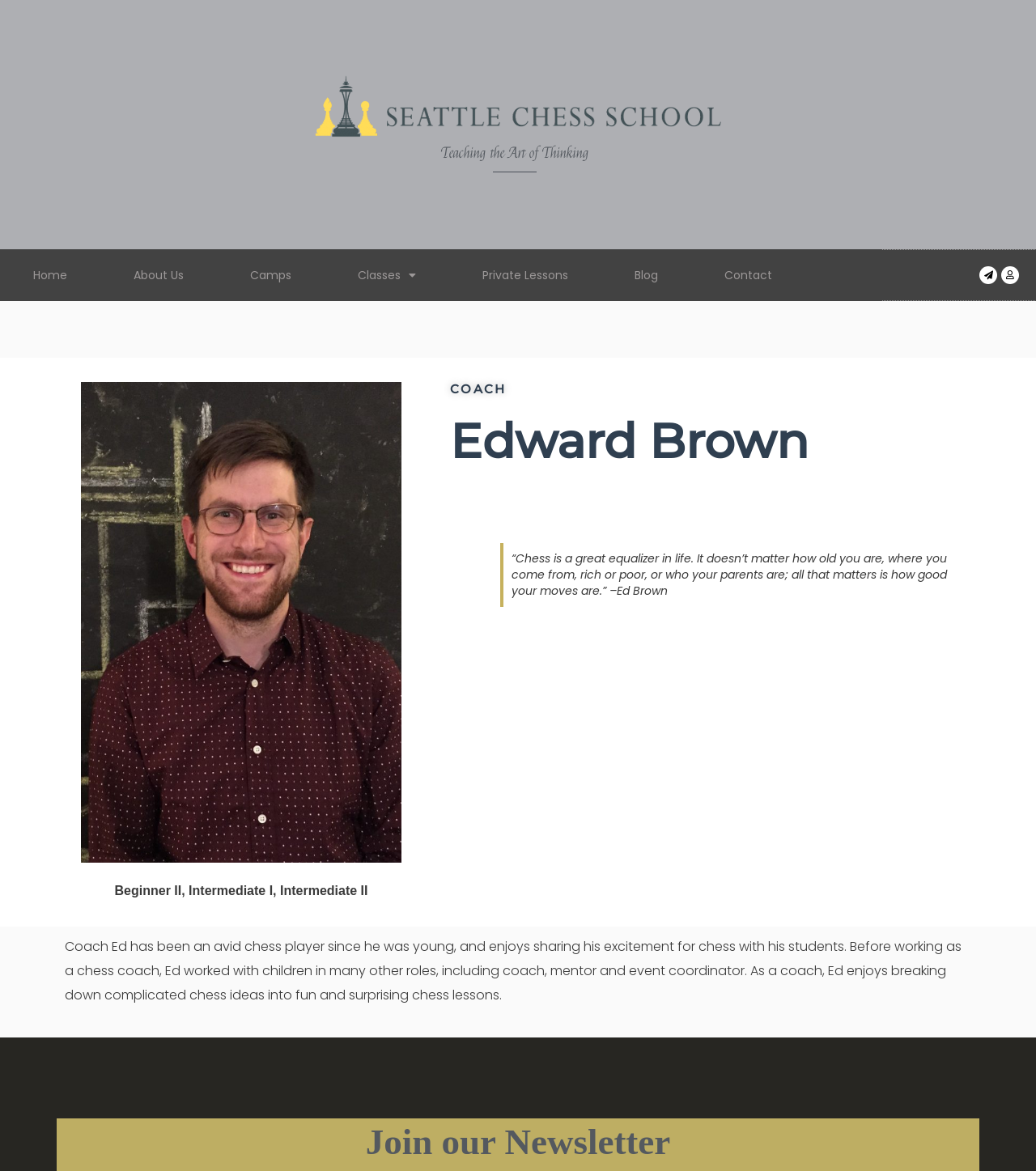Find the bounding box coordinates of the clickable area required to complete the following action: "View Coach Ed's profile".

[0.078, 0.326, 0.388, 0.736]